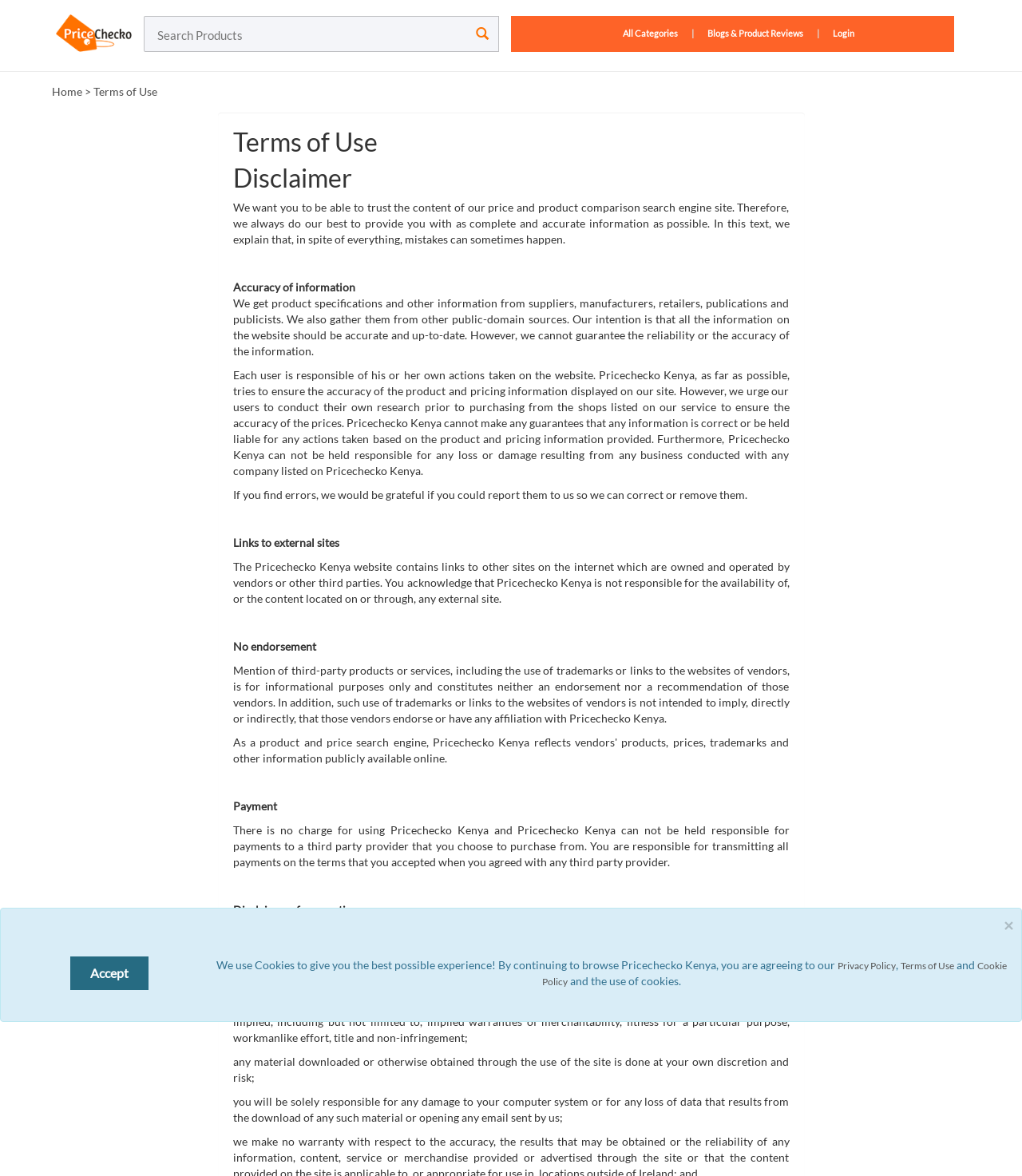Please analyze the image and provide a thorough answer to the question:
What is the responsibility of users when using the website?

Users are responsible for conducting their own research prior to purchasing from shops listed on the website to ensure the accuracy of prices, and Pricechecko Kenya cannot be held liable for any actions taken based on the product and pricing information provided.